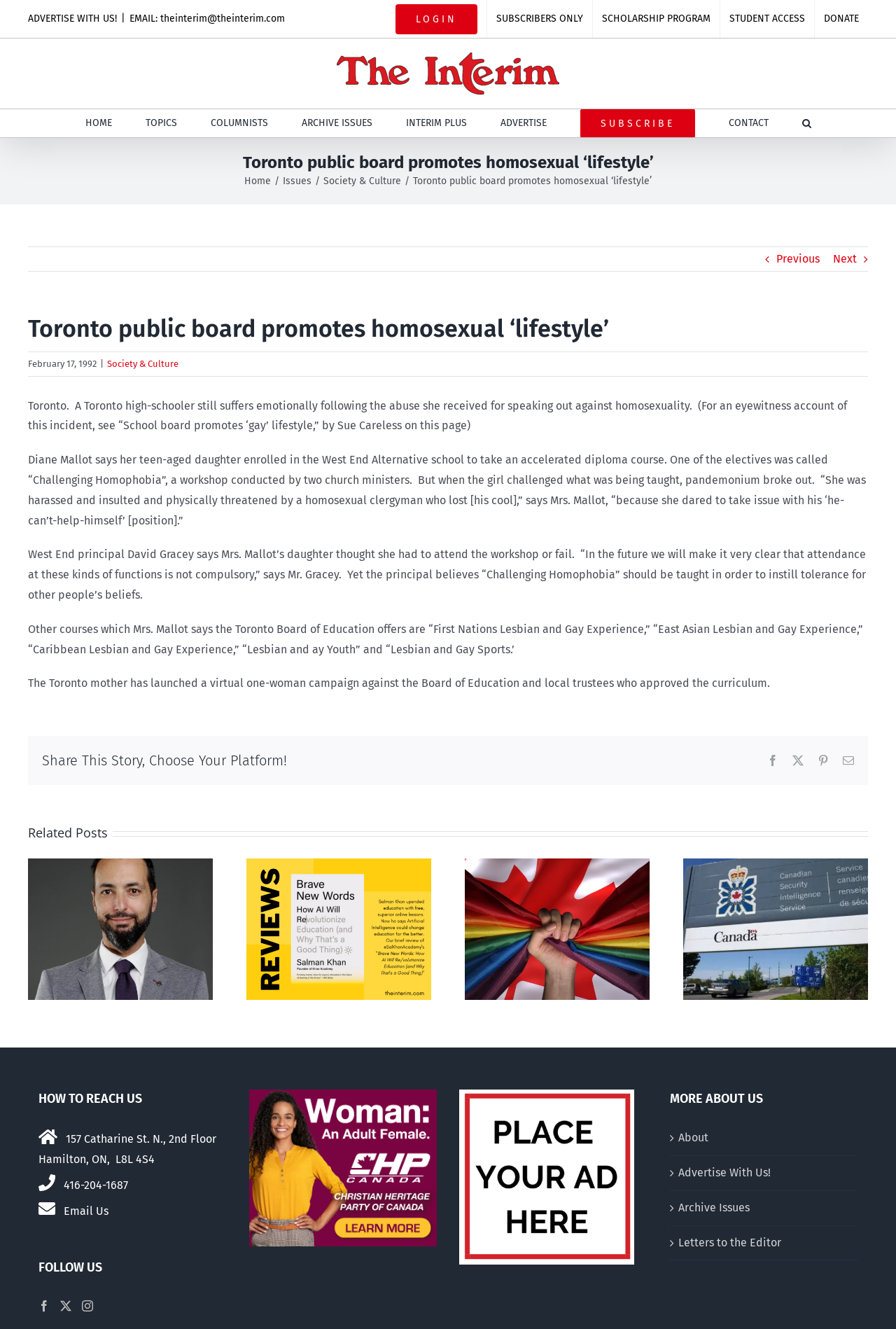Locate and extract the text of the main heading on the webpage.

Toronto public board promotes homosexual ‘lifestyle’